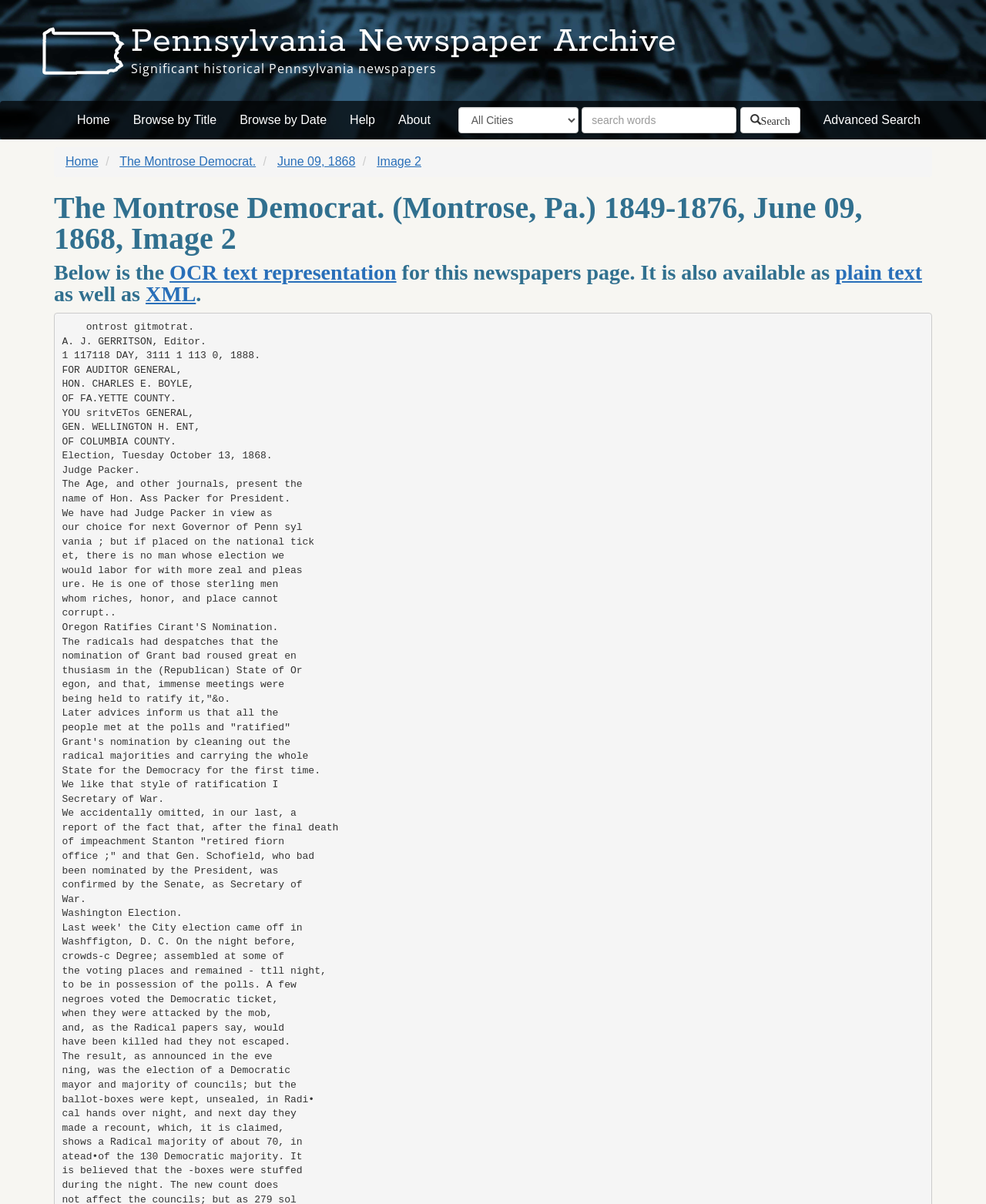Please find and report the bounding box coordinates of the element to click in order to perform the following action: "Select a city". The coordinates should be expressed as four float numbers between 0 and 1, in the format [left, top, right, bottom].

[0.465, 0.089, 0.586, 0.111]